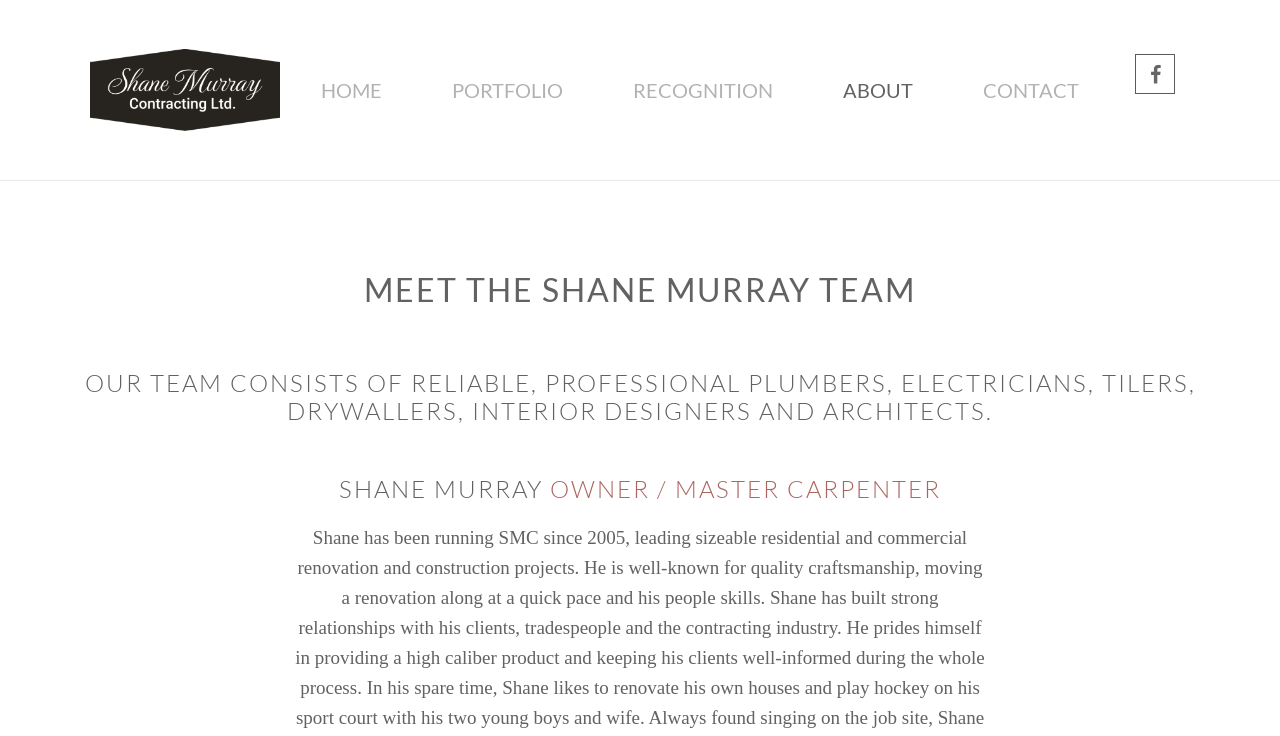Provide a brief response using a word or short phrase to this question:
What are the types of professionals in the Shane Murray team?

Plumbers, electricians, tilers, drywallers, interior designers, architects